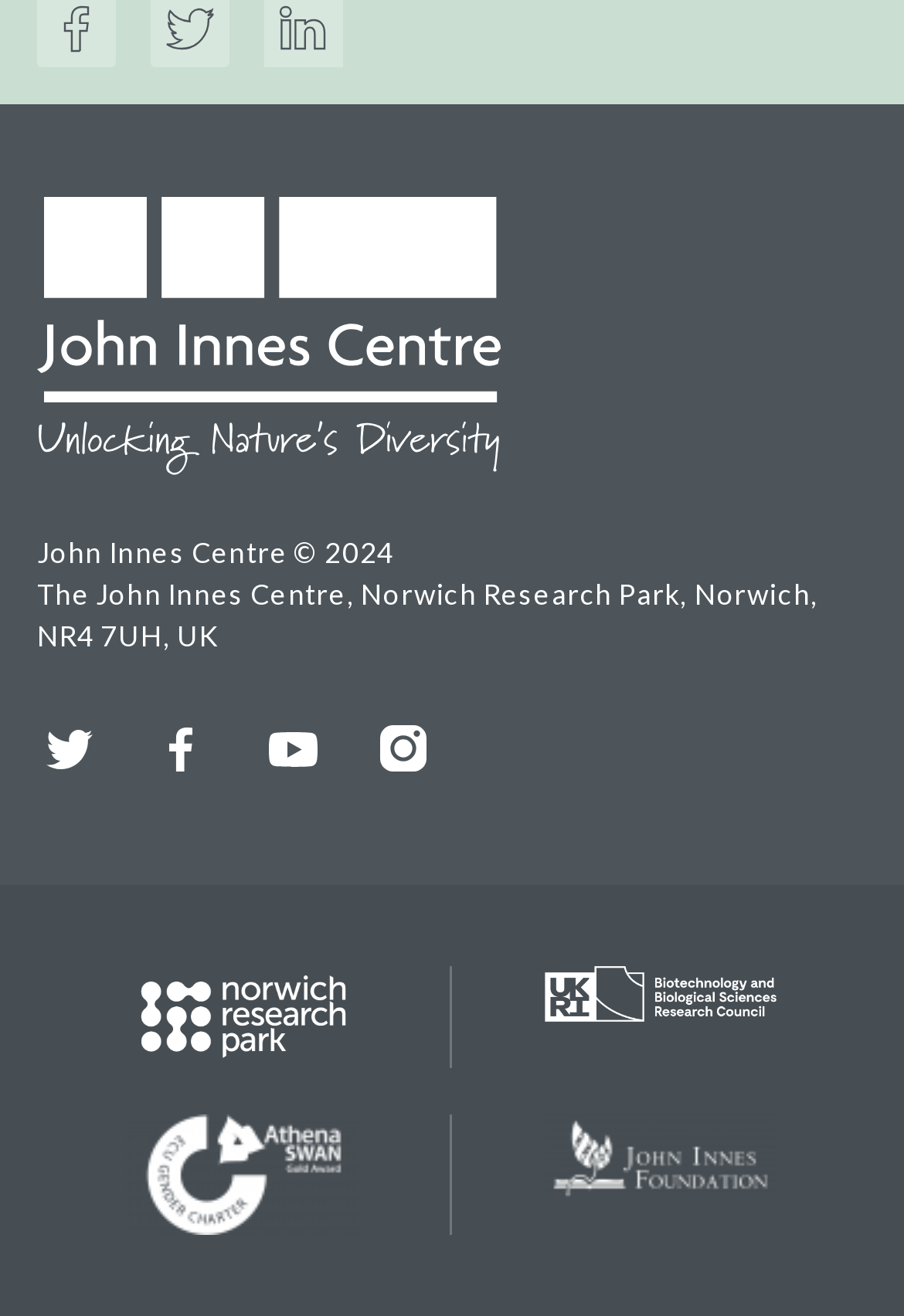Please provide a comprehensive answer to the question below using the information from the image: What is the name of the institution?

The name of the institution can be found in the image element at the top of the page, which contains the text 'John Innes Centre - Unlocking Nature's Diversity'. This suggests that the webpage is related to the John Innes Centre, and thus, the name of the institution is John Innes Centre.